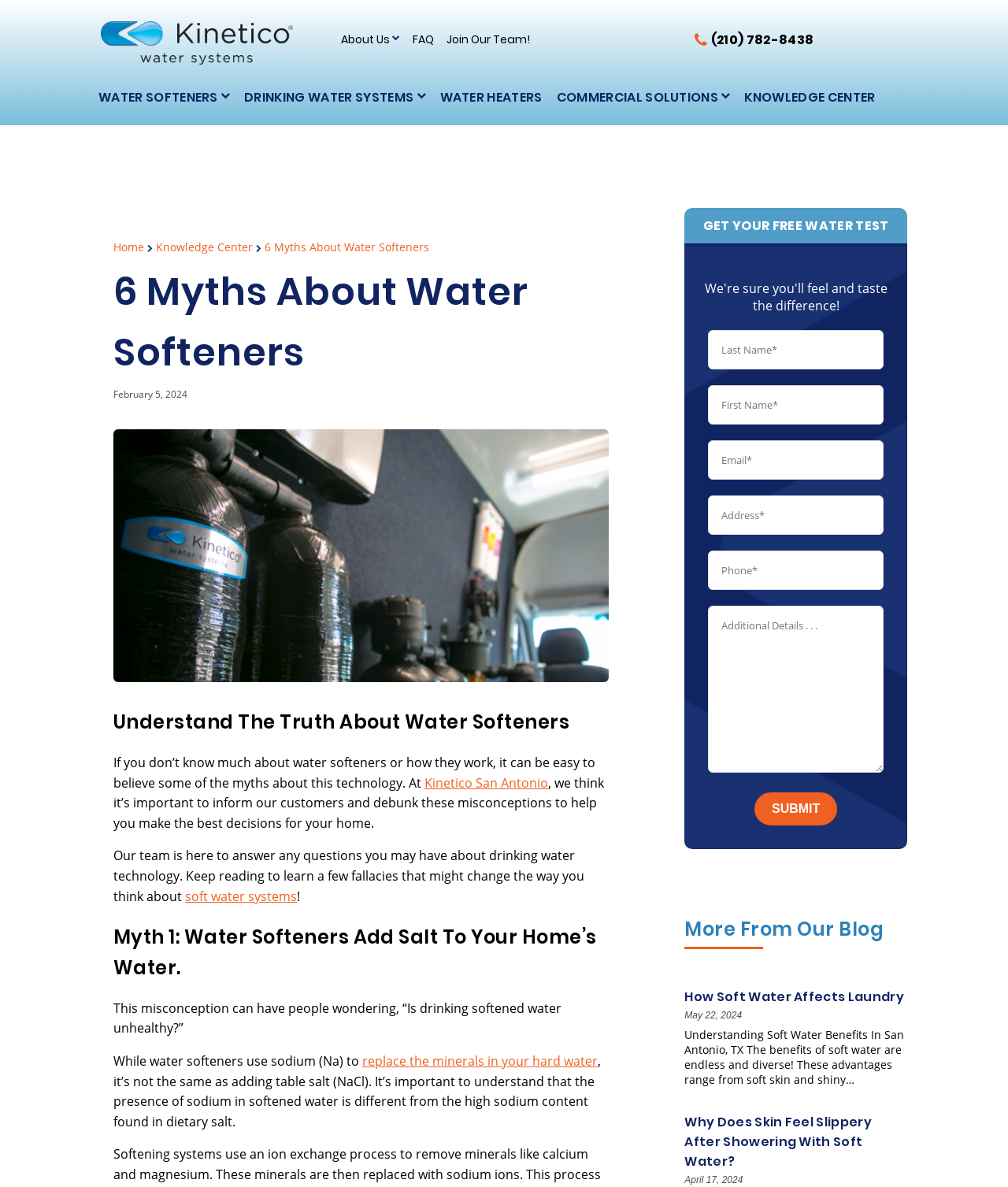Locate the primary headline on the webpage and provide its text.

6 Myths About Water Softeners